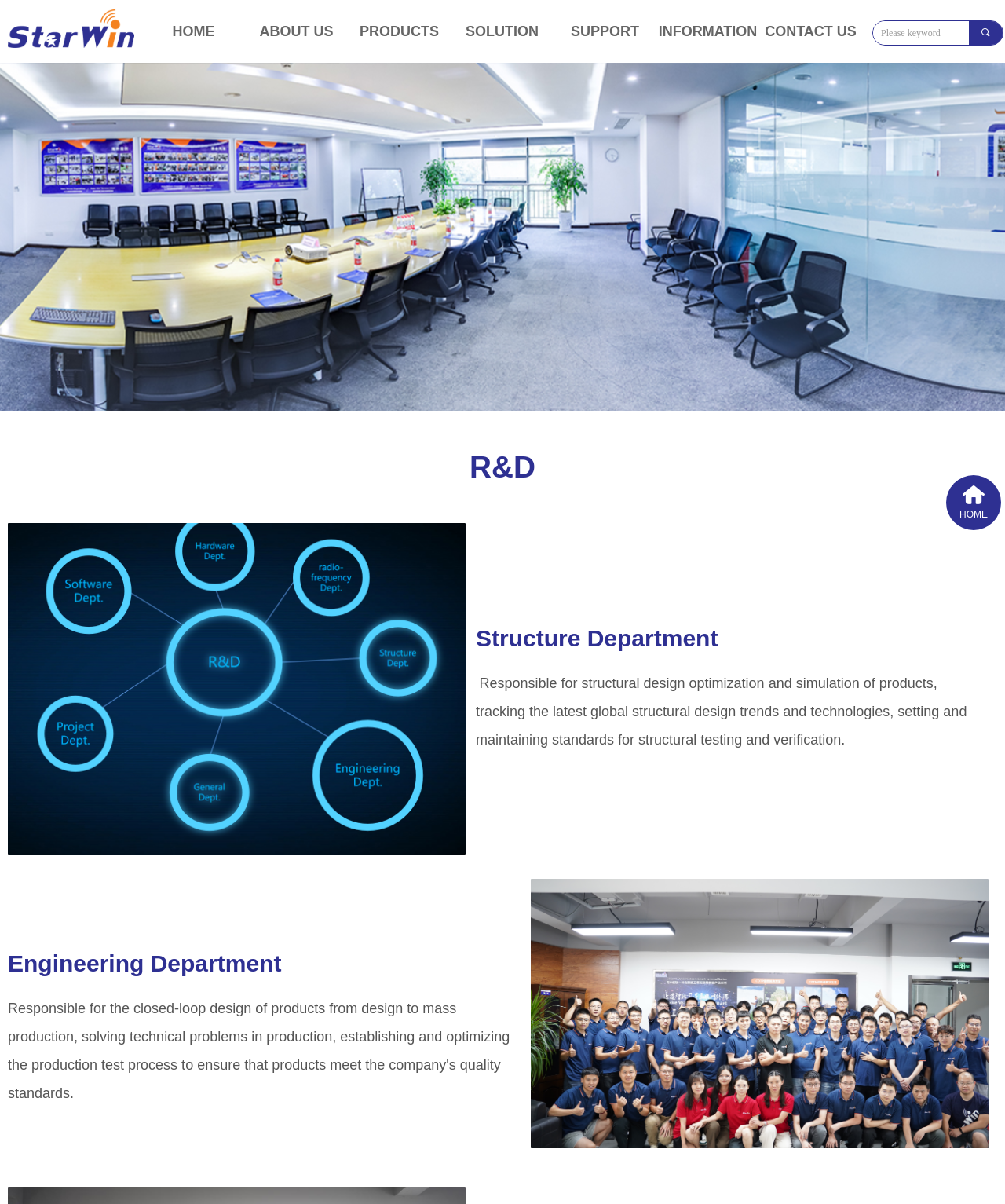Create an in-depth description of the webpage, covering main sections.

The webpage is about China Starwin Science&Technology Co.Ltd, a company that appears to be involved in innovation and technology. At the top of the page, there is a navigation menu with 7 links: HOME, ABOUT US, PRODUCTS, SOLUTION, SUPPORT, INFORMATION, and CONTACT US, which are evenly spaced and aligned horizontally. 

Below the navigation menu, there is a search bar with a placeholder text "Please keyword" and a link with a Korean character "끠" on the right side. 

The main content of the page is divided into two sections. On the left side, there is a section with a heading "R&D" and a subheading "Structure Department". Below the subheading, there is a brief description of the department's responsibilities, including structural design optimization, simulation, and testing. 

On the right side, there is another section with a heading "Engineering Department". The content of this section is not provided. 

At the bottom right corner of the page, there is a link with the text "HOME" and another link with no text.